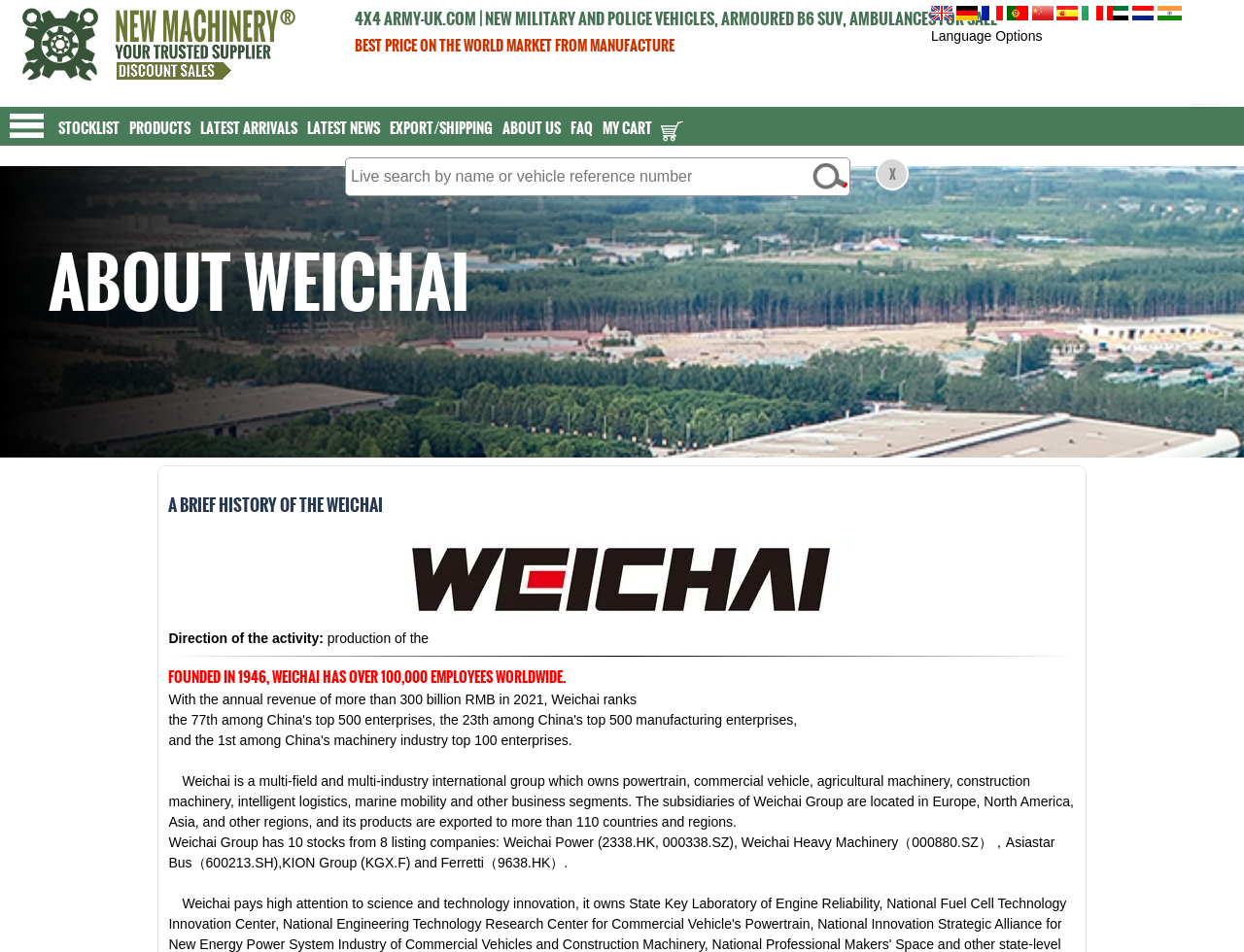What is the company name mentioned on the webpage?
Use the information from the screenshot to give a comprehensive response to the question.

The company name 'Weichai' is mentioned in the heading 'ABOUT WEICHAI' and also in the static text 'FOUNDED IN 1946, WEICHAI HAS OVER 100,000 EMPLOYEES WORLDWIDE.'